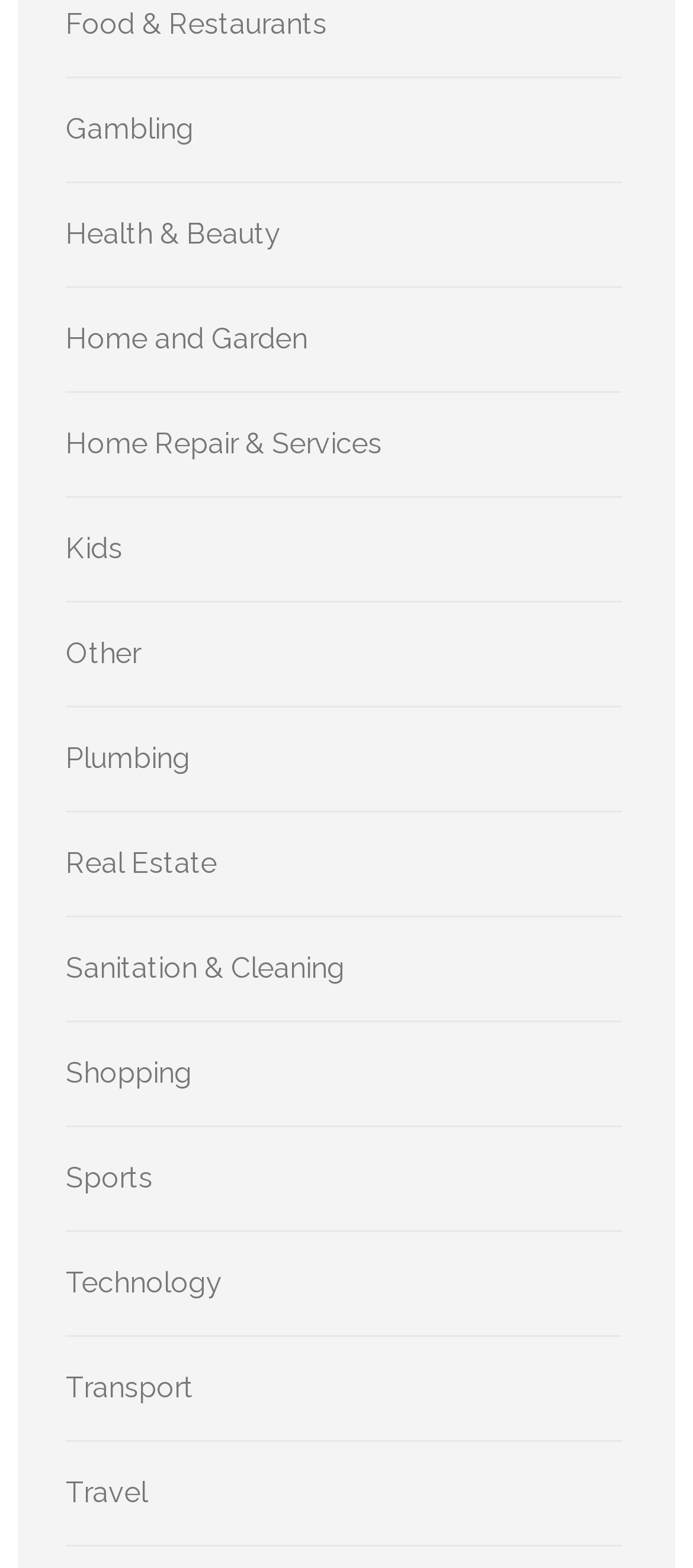From the image, can you give a detailed response to the question below:
How many categories are related to home maintenance?

After reviewing the list of categories, I identified three categories related to home maintenance: 'Home and Garden', 'Home Repair & Services', and 'Sanitation & Cleaning'. These categories are likely related to maintaining and improving one's home.